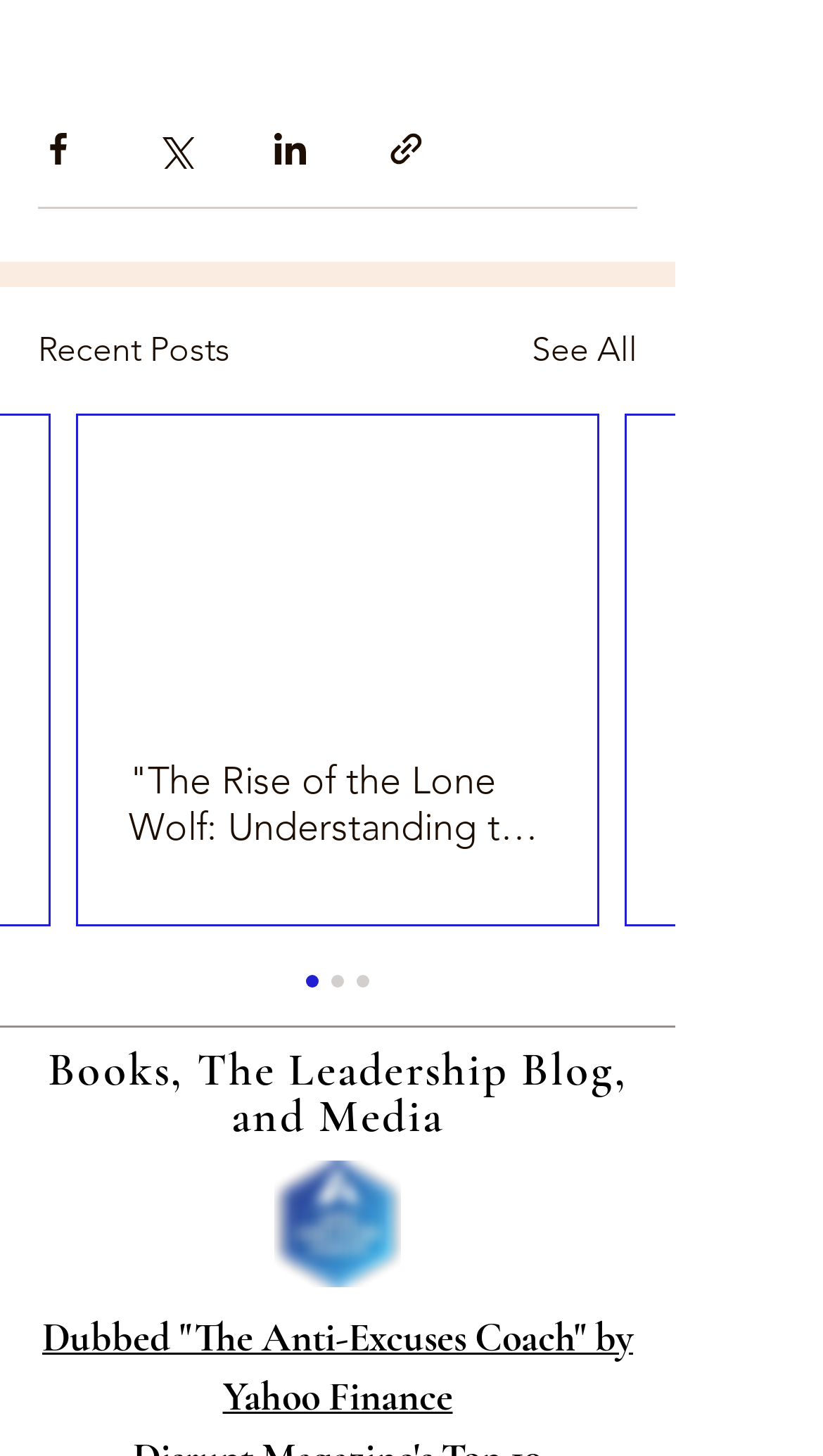What is the name of the person in the image?
Provide a comprehensive and detailed answer to the question.

I looked for the image section and found an image with a description 'Brian Cain - MPM - Alex Terranova Mental Performance Mastery Certified Coach', which suggests that the person in the image is Brian Cain.